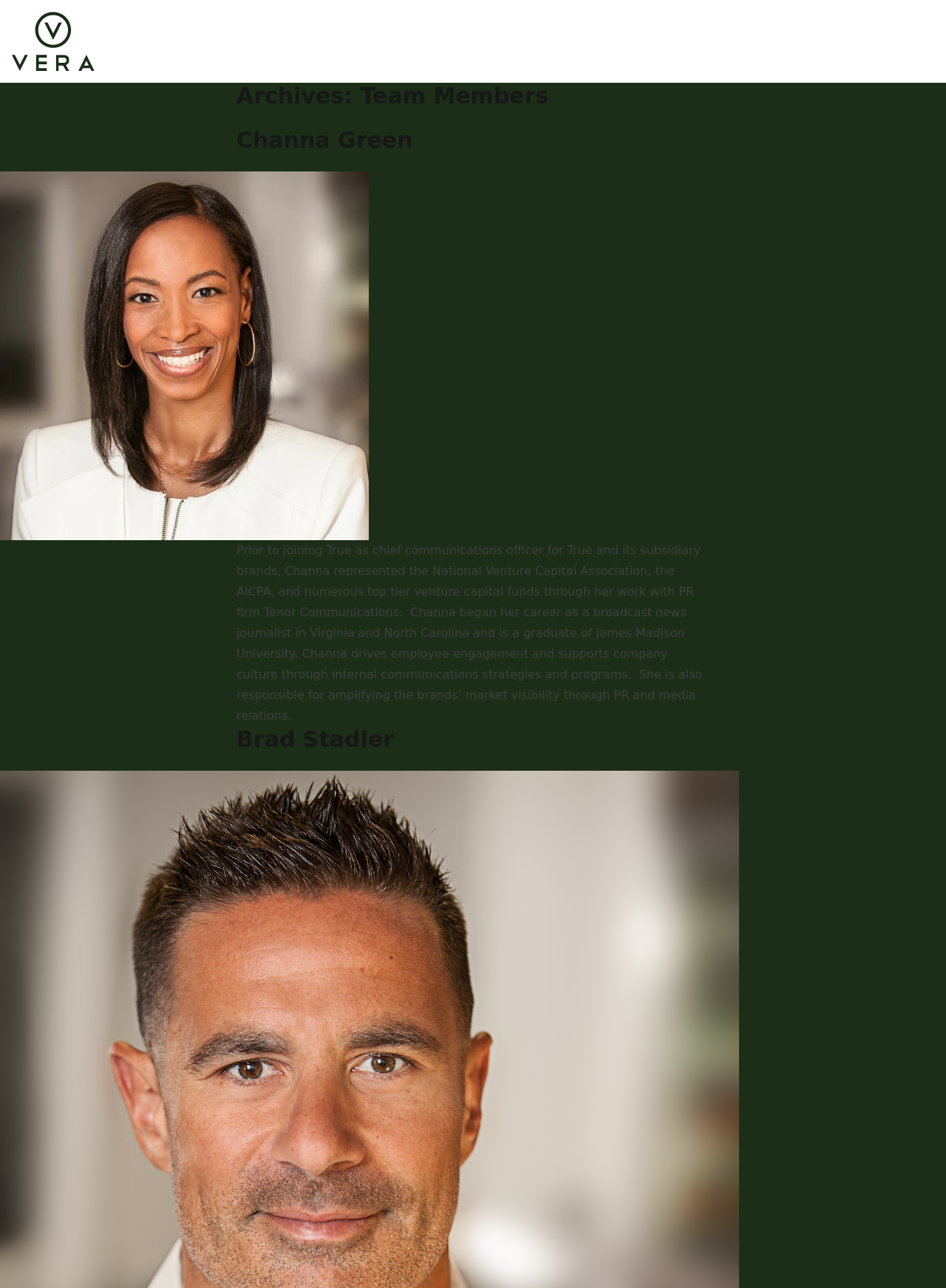Answer the following query with a single word or phrase:
How many team members are listed on this page?

At least 2